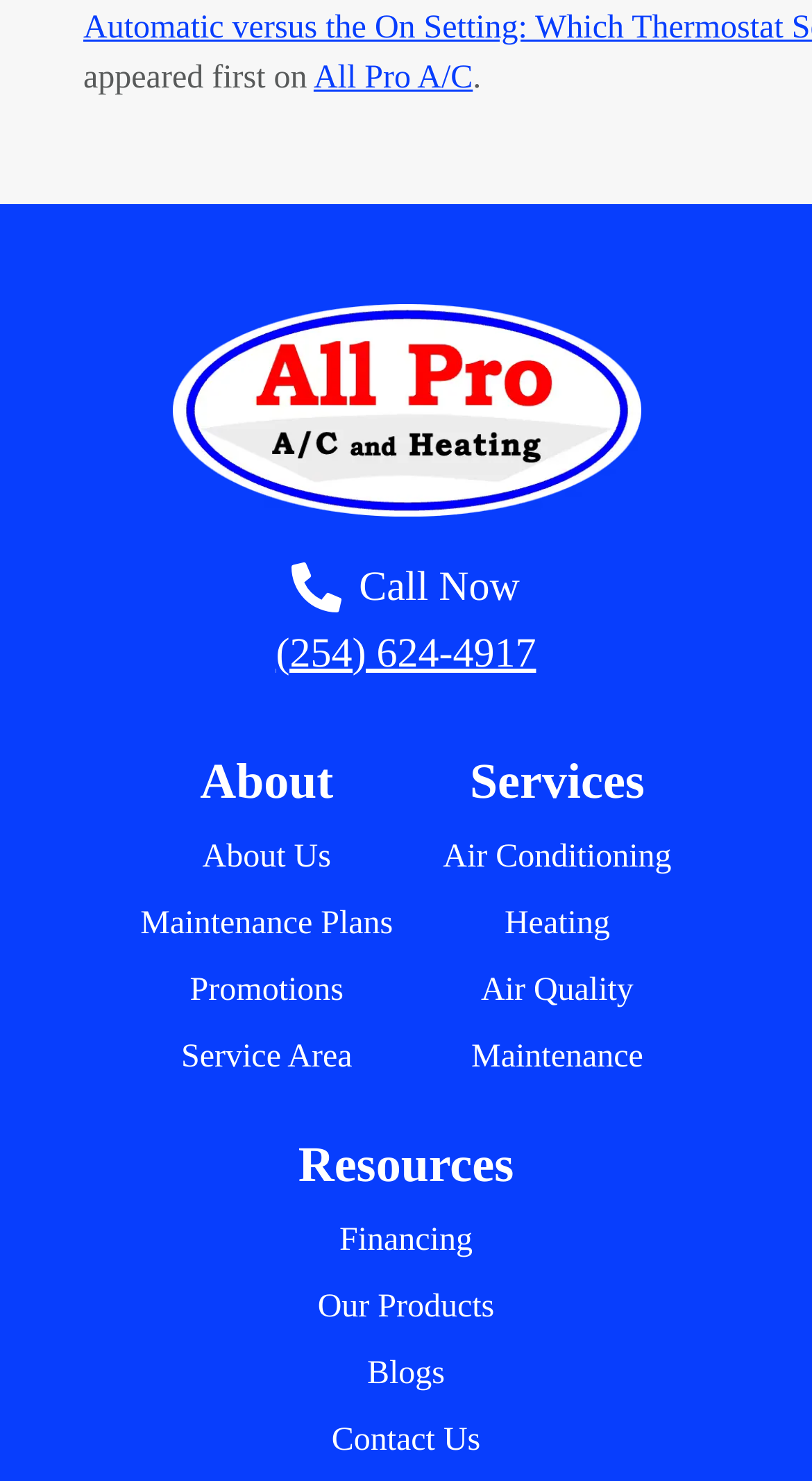Given the element description "Financing", identify the bounding box of the corresponding UI element.

[0.418, 0.825, 0.582, 0.849]